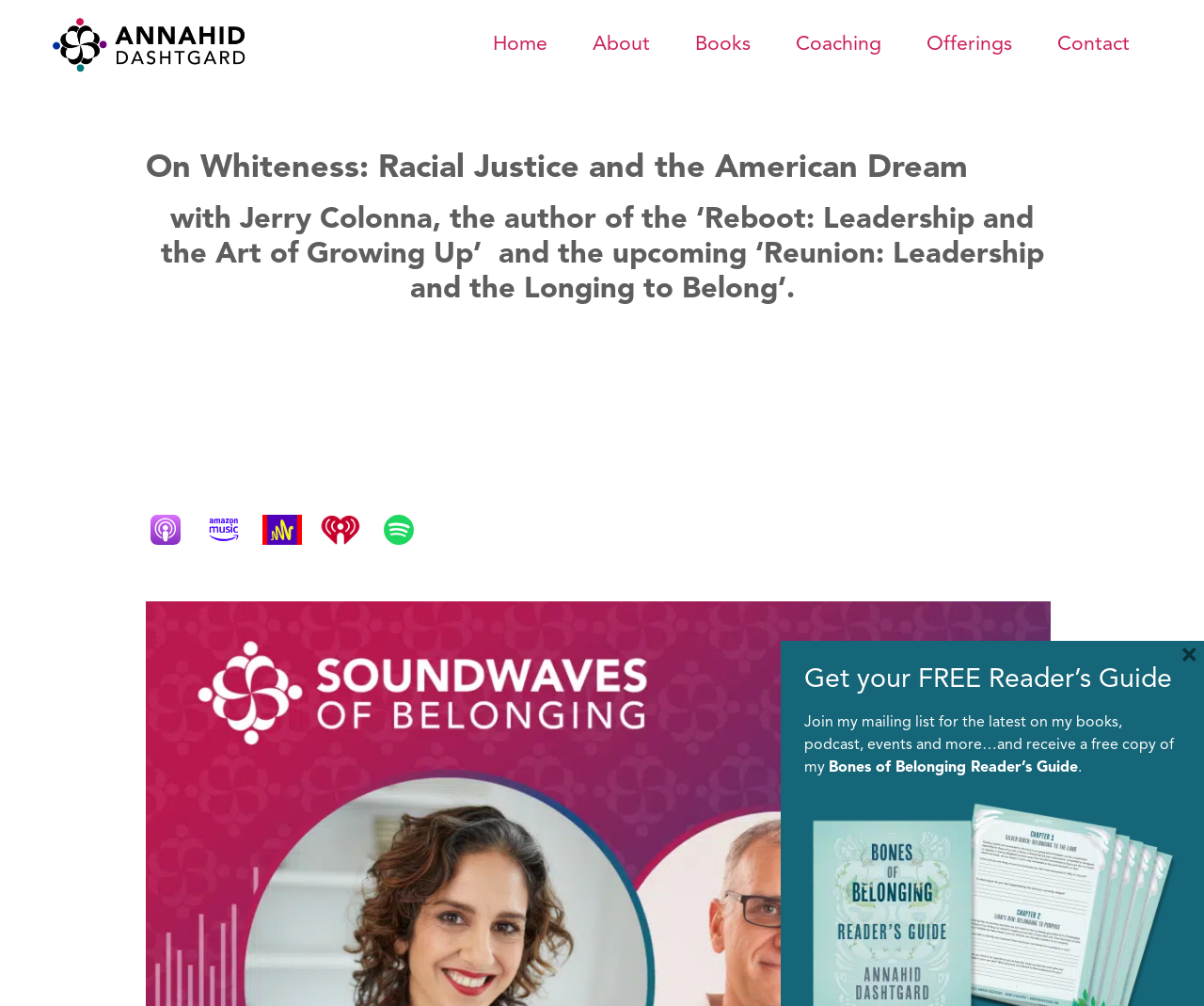Please specify the bounding box coordinates of the clickable region to carry out the following instruction: "Contact DreamStoneHR". The coordinates should be four float numbers between 0 and 1, in the format [left, top, right, bottom].

None